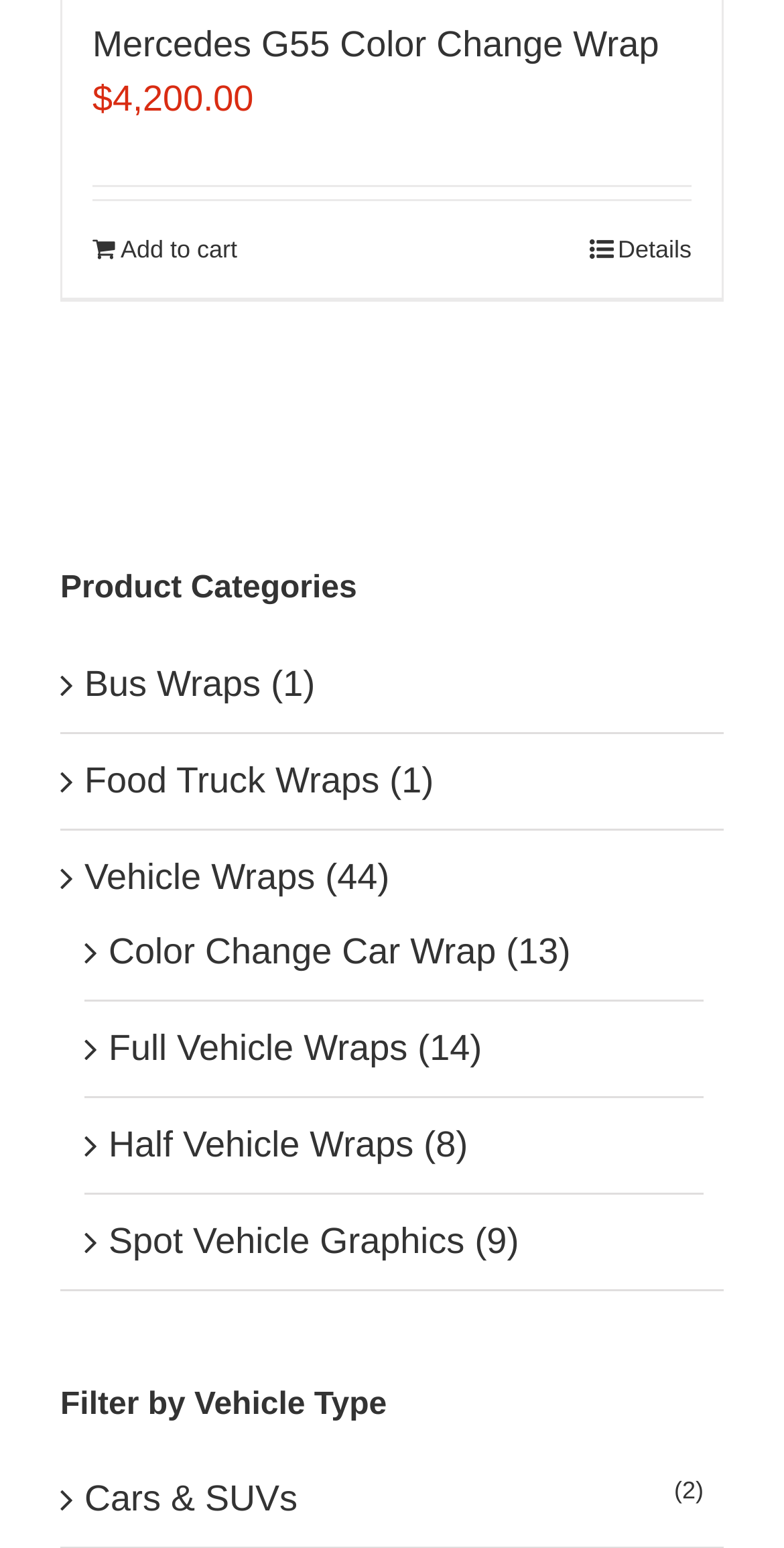Please provide a comprehensive answer to the question based on the screenshot: What is the name of the product that can be added to the cart?

The name of the product that can be added to the cart can be found by looking at the link with the text 'Add to cart: “Mercedes G55 Color Change Wrap”'.